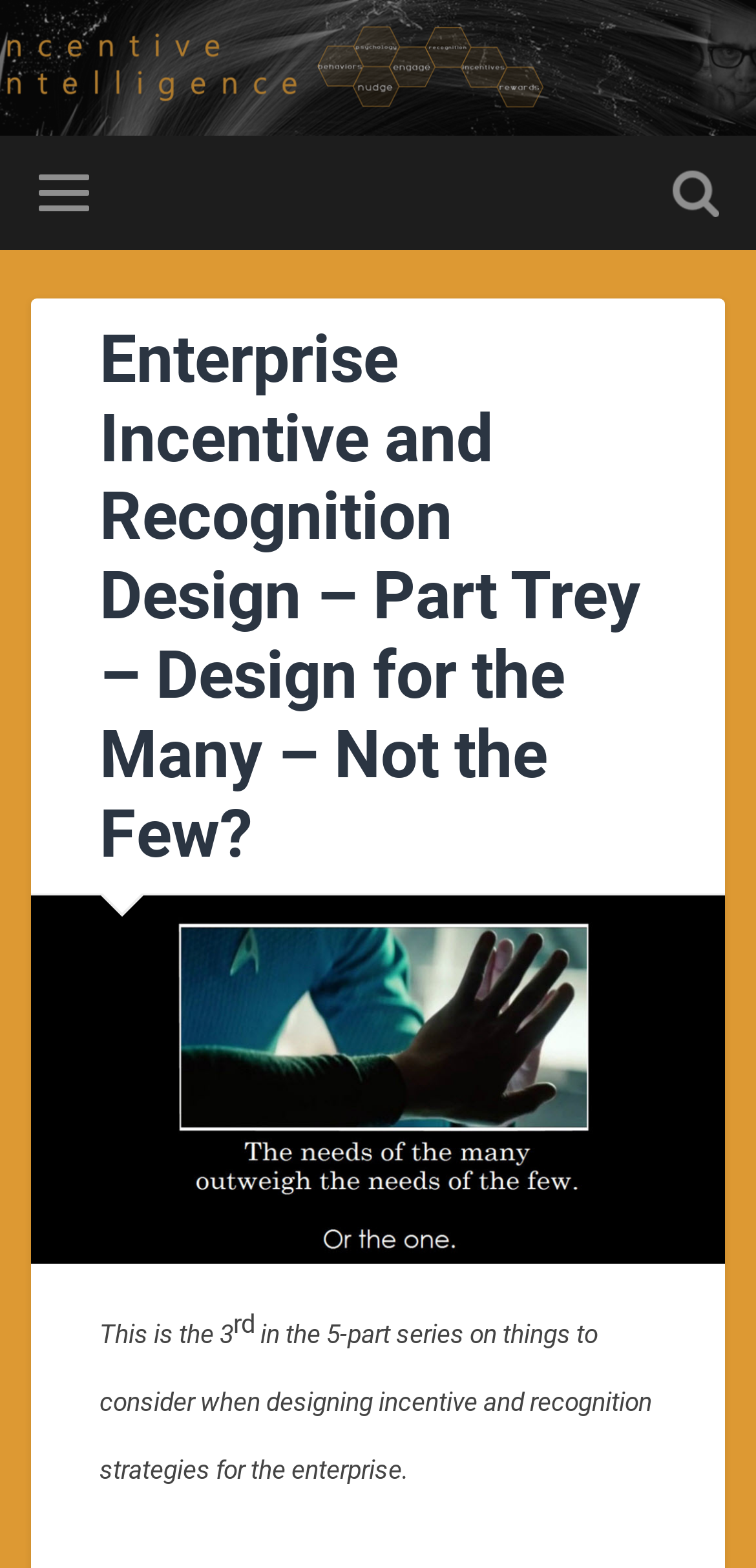What is the topic of the series?
Look at the image and answer the question using a single word or phrase.

incentive and recognition strategies